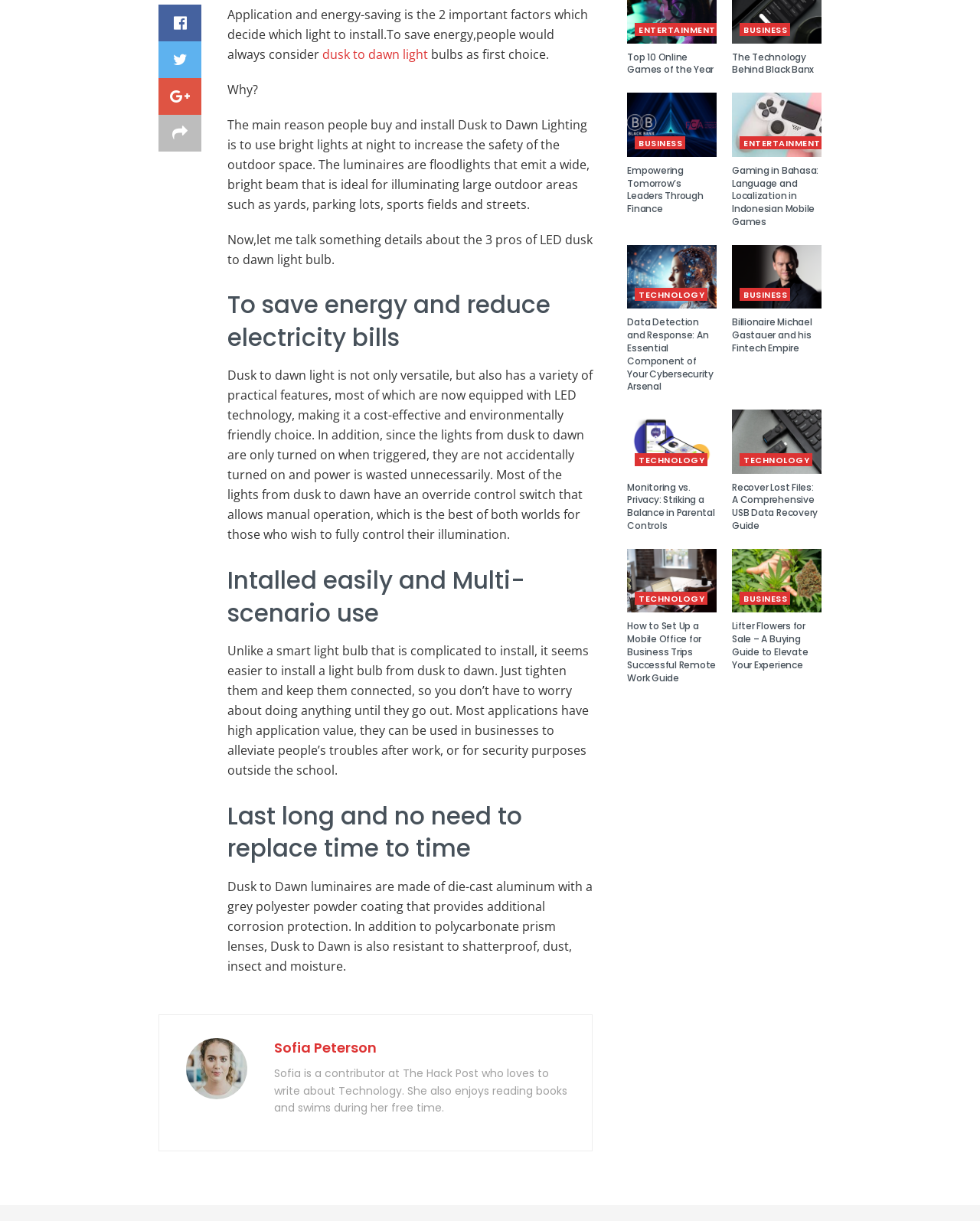Locate the UI element described by dusk to dawn light in the provided webpage screenshot. Return the bounding box coordinates in the format (top-left x, top-left y, bottom-right x, bottom-right y), ensuring all values are between 0 and 1.

[0.329, 0.037, 0.44, 0.051]